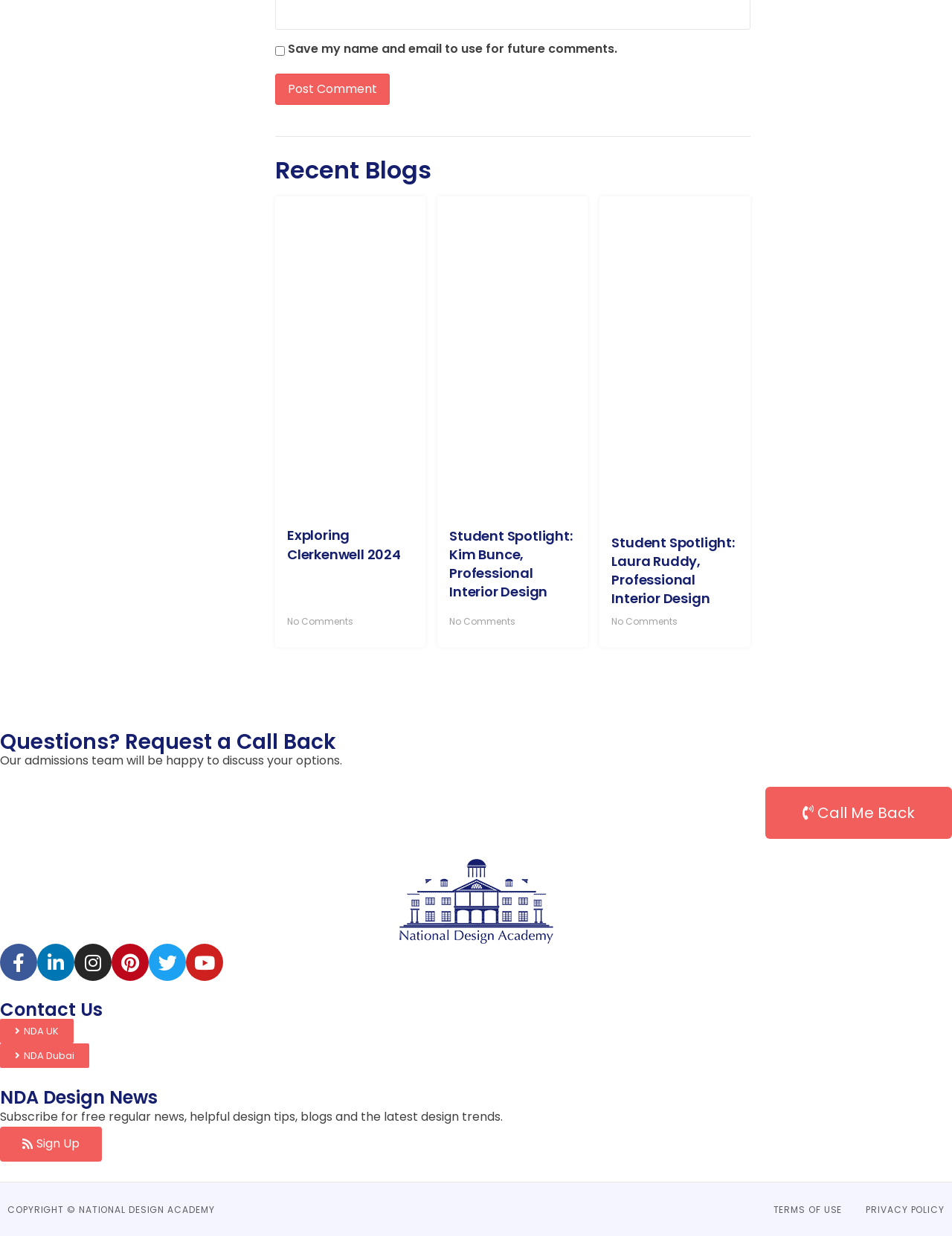Determine the bounding box coordinates of the area to click in order to meet this instruction: "Subscribe to NDA Design News".

[0.0, 0.911, 0.107, 0.94]